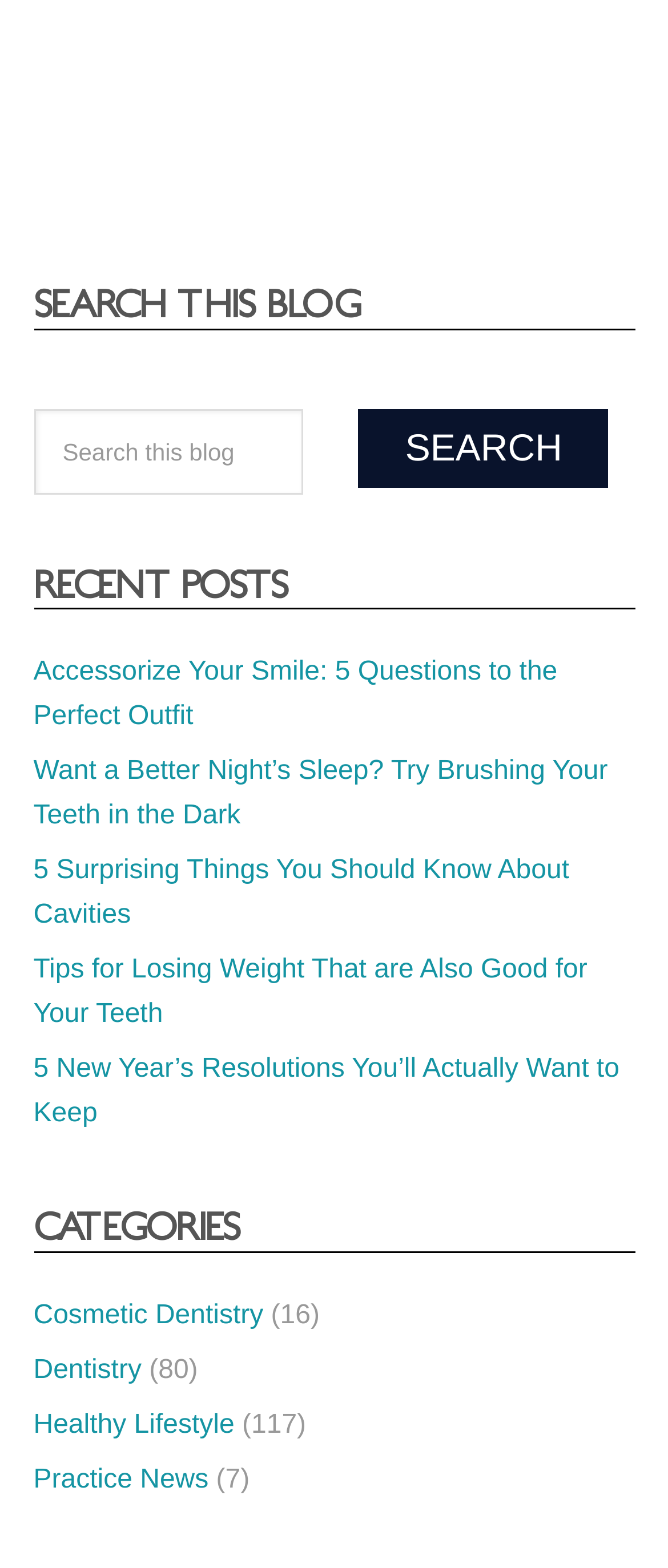How many categories are listed on this webpage?
Please use the visual content to give a single word or phrase answer.

4